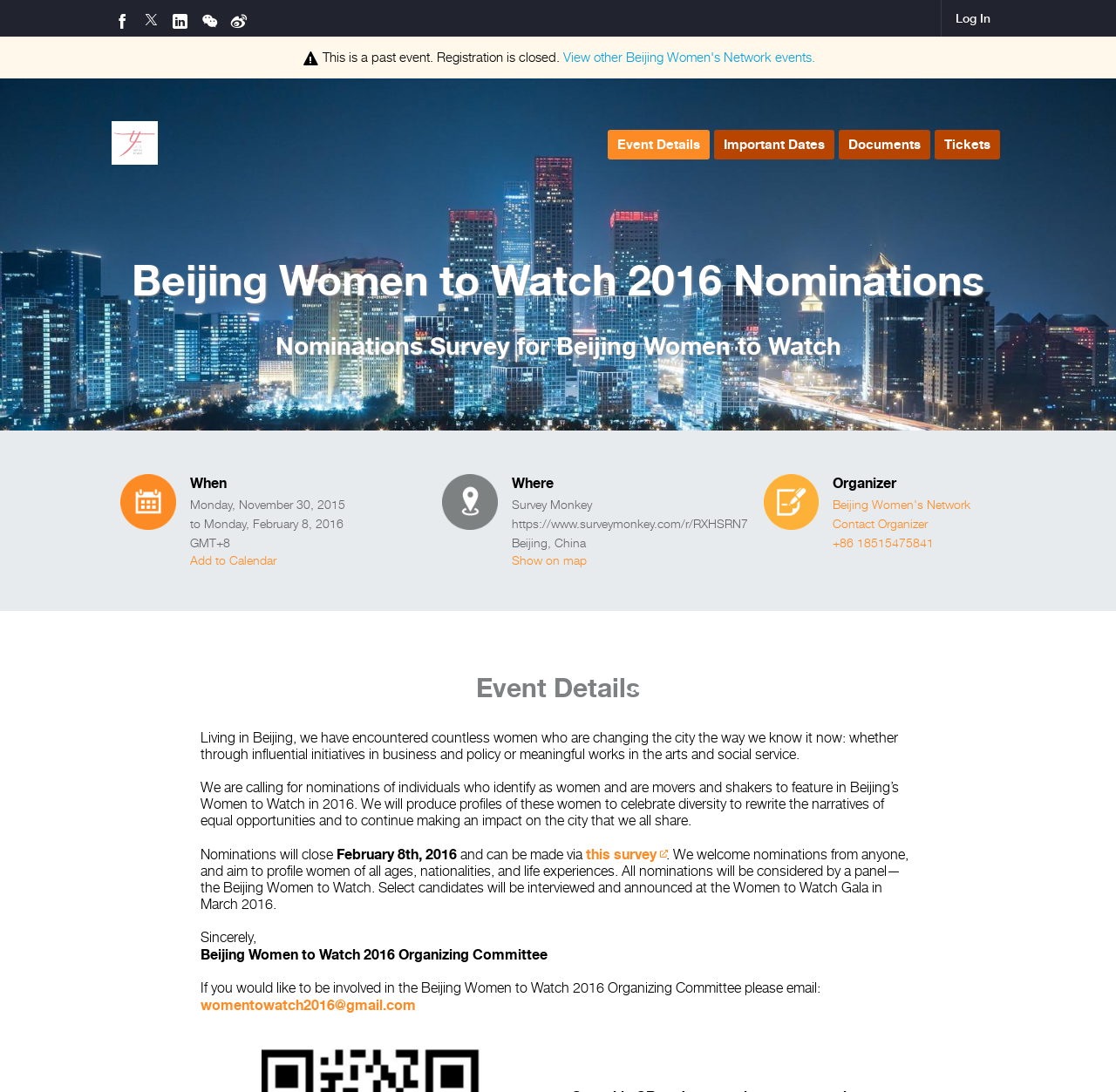Identify and provide the main heading of the webpage.

Beijing Women to Watch 2016 Nominations